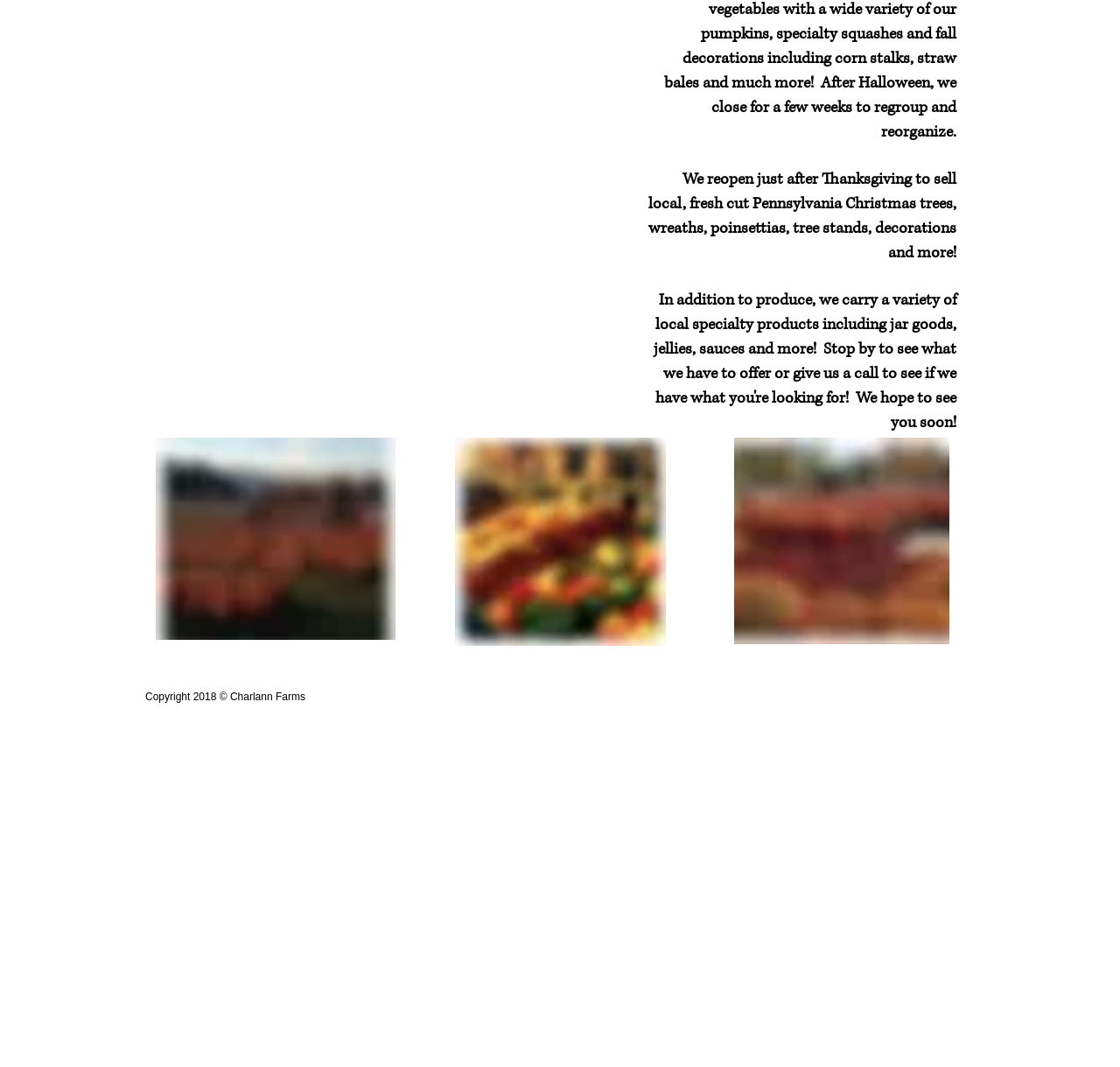Using the webpage screenshot, locate the HTML element that fits the following description and provide its bounding box: "aria-label="b-facebook"".

[0.804, 0.642, 0.825, 0.664]